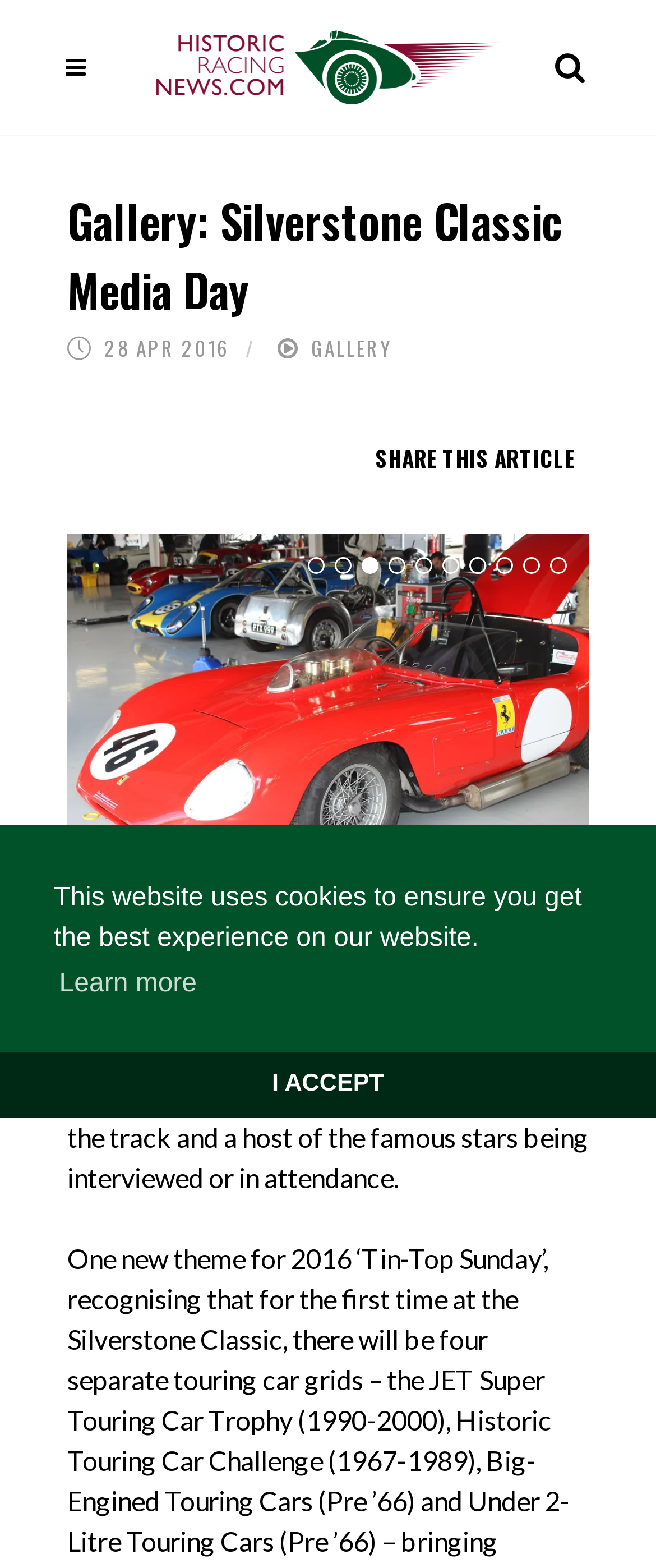Locate the bounding box coordinates for the element described below: "9". The coordinates must be four float values between 0 and 1, formatted as [left, top, right, bottom].

[0.797, 0.355, 0.823, 0.366]